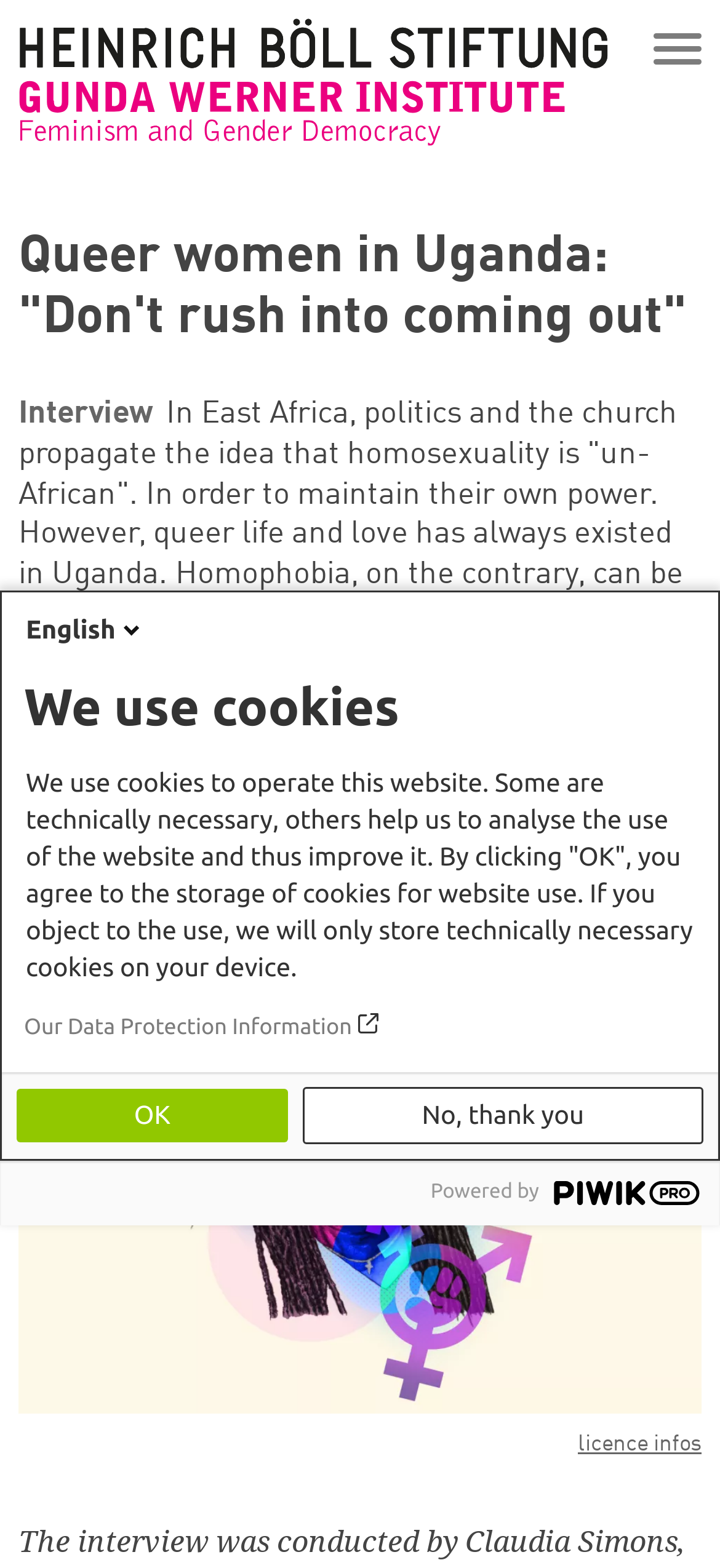Please find the bounding box coordinates of the element that needs to be clicked to perform the following instruction: "Click the Heinrich-Böll-Stiftung logo". The bounding box coordinates should be four float numbers between 0 and 1, represented as [left, top, right, bottom].

[0.026, 0.012, 0.847, 0.094]